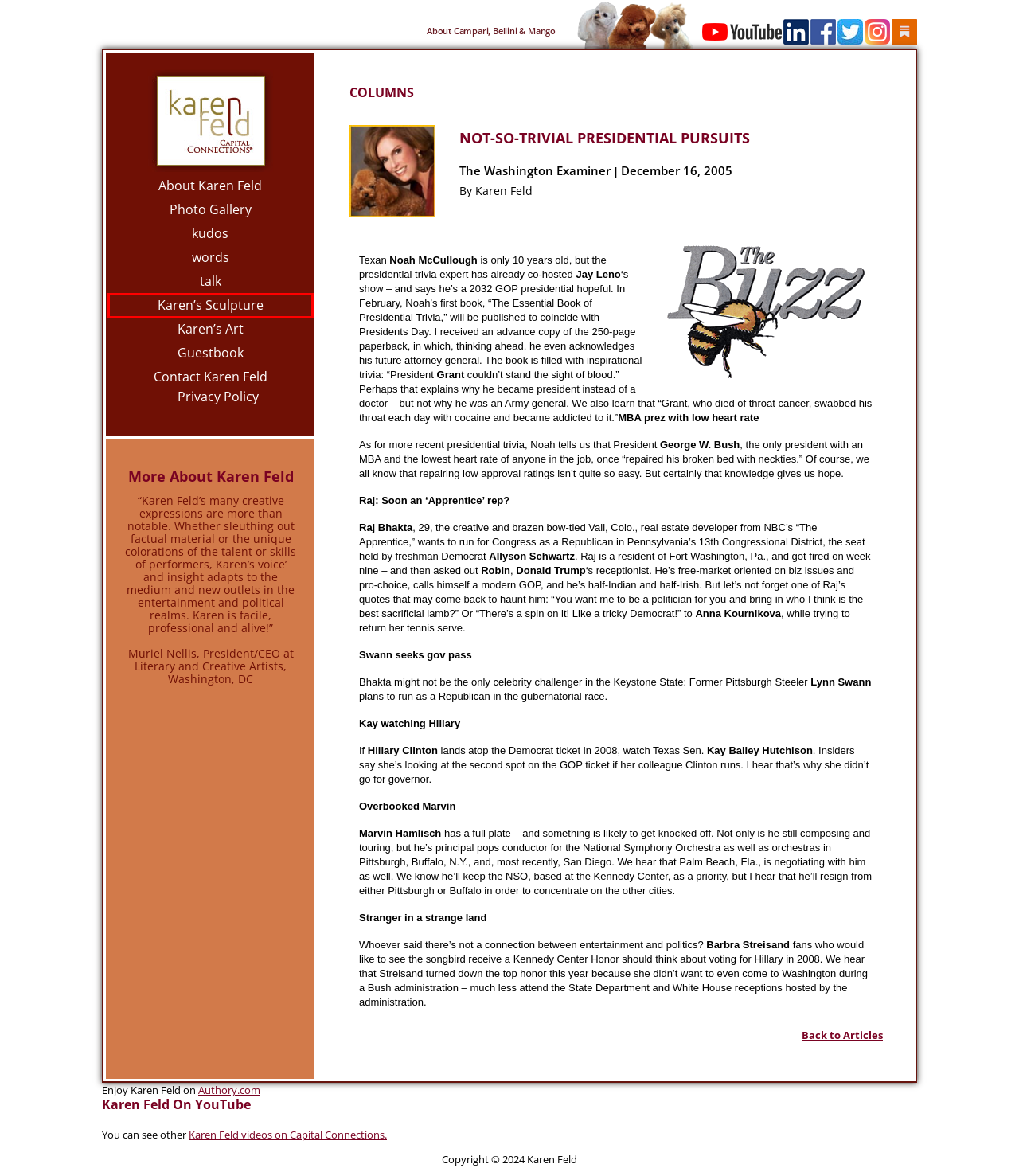Evaluate the webpage screenshot and identify the element within the red bounding box. Select the webpage description that best fits the new webpage after clicking the highlighted element. Here are the candidates:
A. About Karen Feld - Karenfeld
B. words Archives - Karenfeld
C. Karen Feld Sculpture Showcase - Karenfeld
D. talk - Karenfeld
E. Guestbook - Karenfeld
F. Karen Feld's Portfolio
G. Karen Feld - Karenfeld
H. Contact Karen Feld - Karenfeld

C